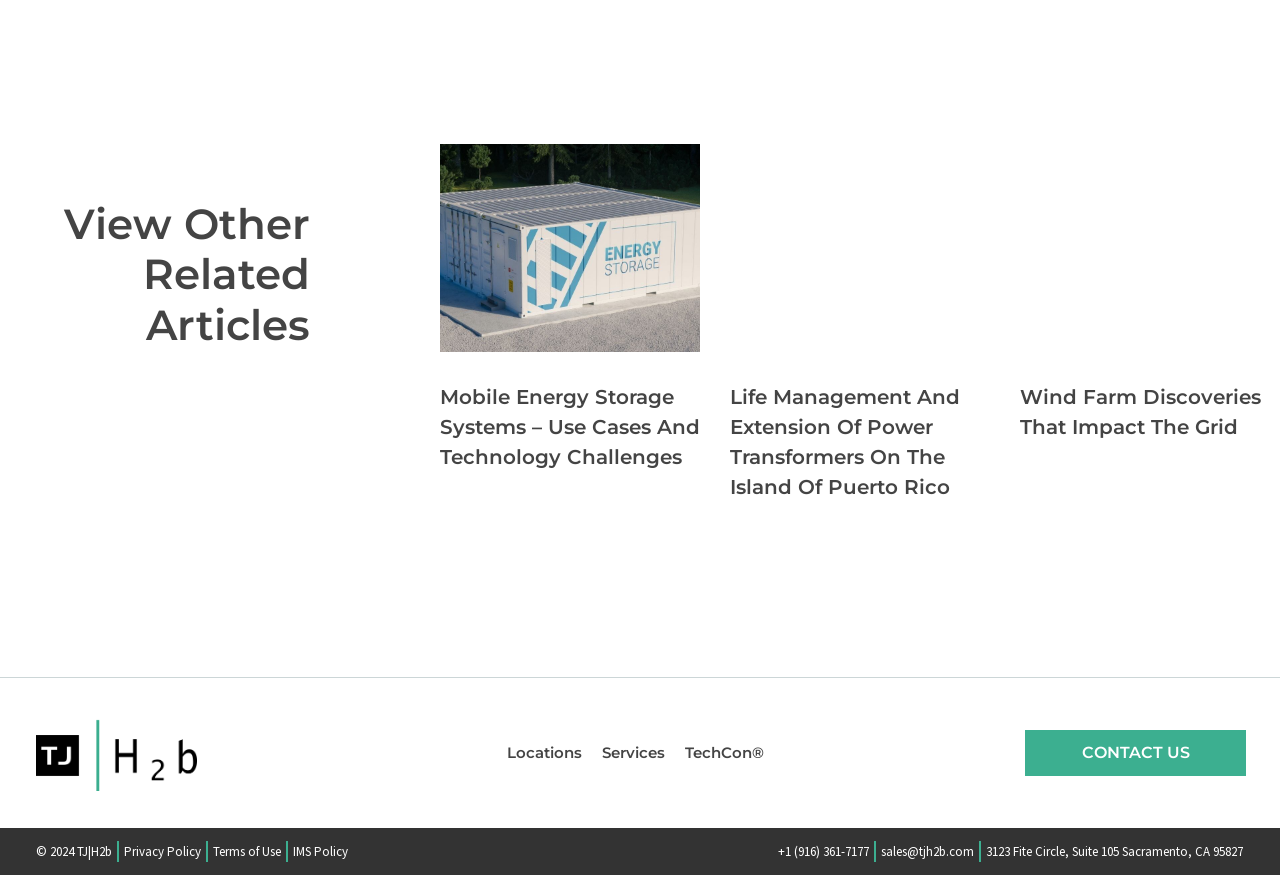Pinpoint the bounding box coordinates of the area that must be clicked to complete this instruction: "Explore Wind Farm Discoveries That Impact The Grid".

[0.797, 0.44, 0.985, 0.501]